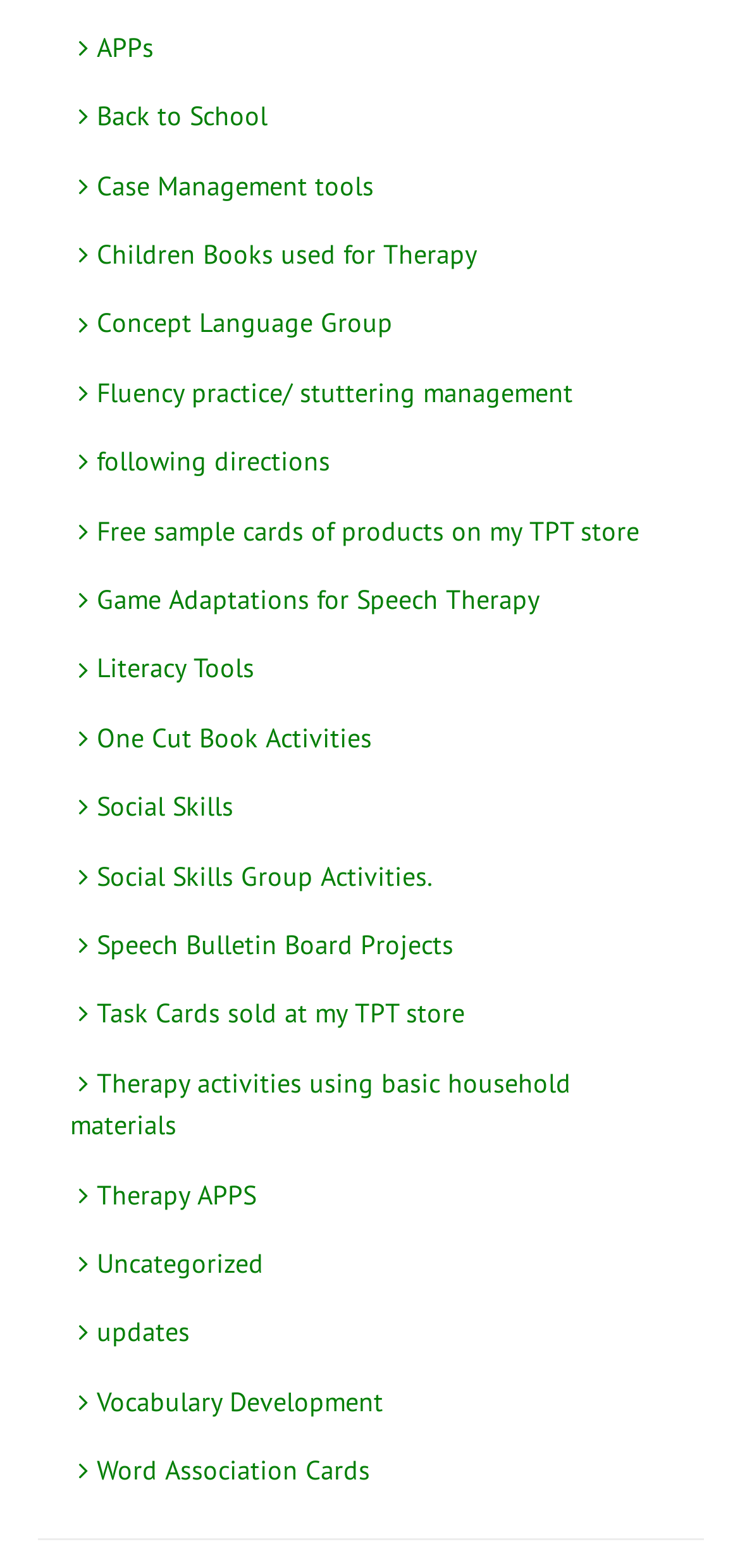Please provide the bounding box coordinates for the element that needs to be clicked to perform the instruction: "Explore the 'Therapy activities using basic household materials' section". The coordinates must consist of four float numbers between 0 and 1, formatted as [left, top, right, bottom].

[0.095, 0.68, 0.772, 0.728]